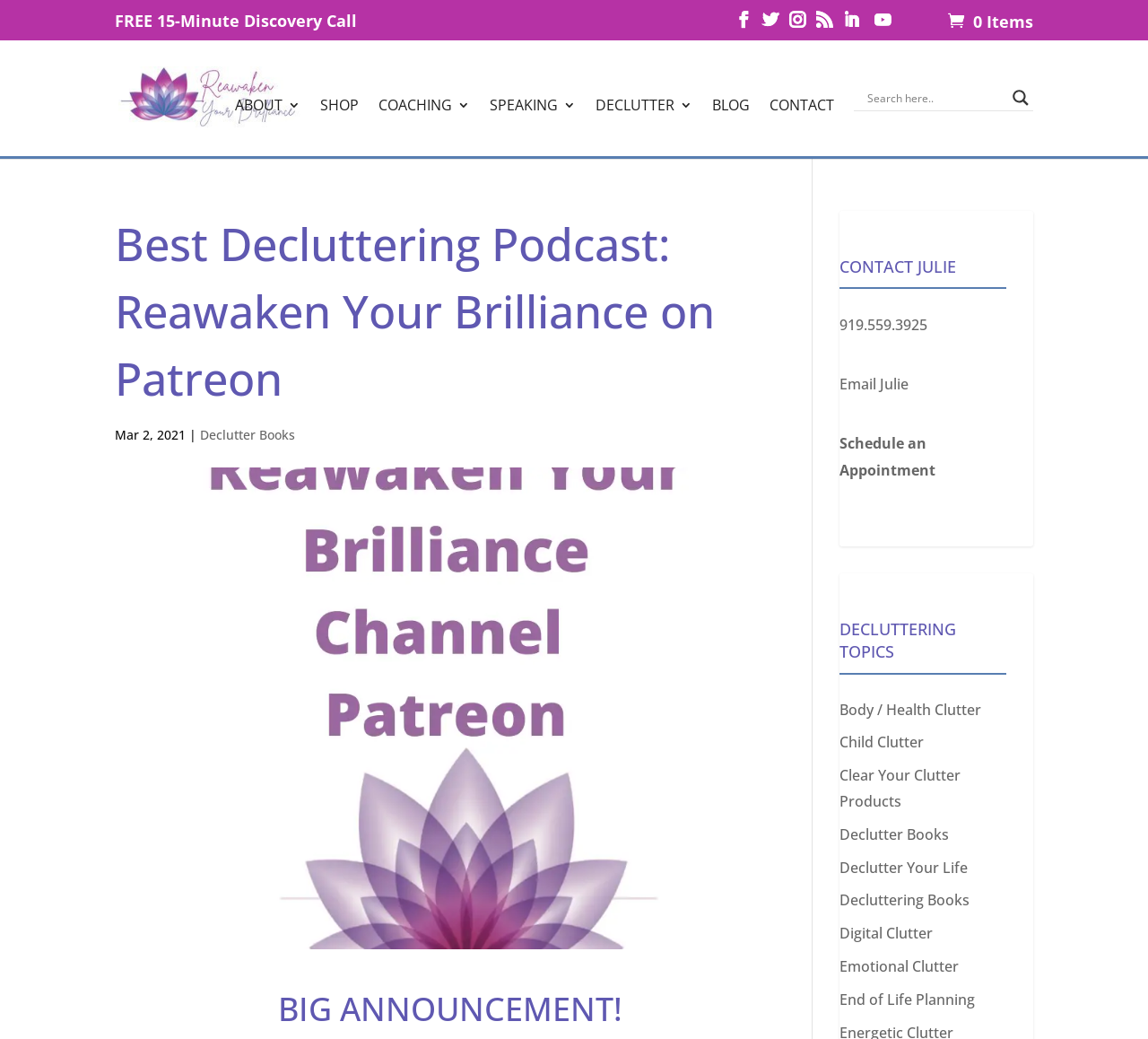Provide an in-depth caption for the webpage.

The webpage is about Reawaken Your Brilliance, a decluttering podcast on Patreon. At the top, there is a heading that reads "Best Decluttering Podcast: Reawaken Your Brilliance on Patreon". Below this heading, there is a link to a "FREE 15-Minute Discovery Call" and a series of social media links, including LinkedIn and YouTube, represented by icons. 

To the right of the social media links, there is a search form with a search input box and a search magnifier button. 

Below the search form, there is a navigation menu with links to "ABOUT", "SHOP", "COACHING", "SPEAKING", "DECLUTTER", "BLOG", and "CONTACT". 

On the left side of the page, there is a section with a heading "Best Decluttering Podcast: Reawaken Your Brilliance on Patreon" and a subheading "Mar 2, 2021". Below this, there is a link to "Declutter Books". 

On the right side of the page, there are two sections. The top section has a heading "CONTACT JULIE" and includes links to contact information, such as a phone number and email address, as well as a link to schedule an appointment. 

The bottom section has a heading "DECLUTTERING TOPICS" and includes a list of links to various decluttering topics, such as "Body / Health Clutter", "Child Clutter", and "Digital Clutter".